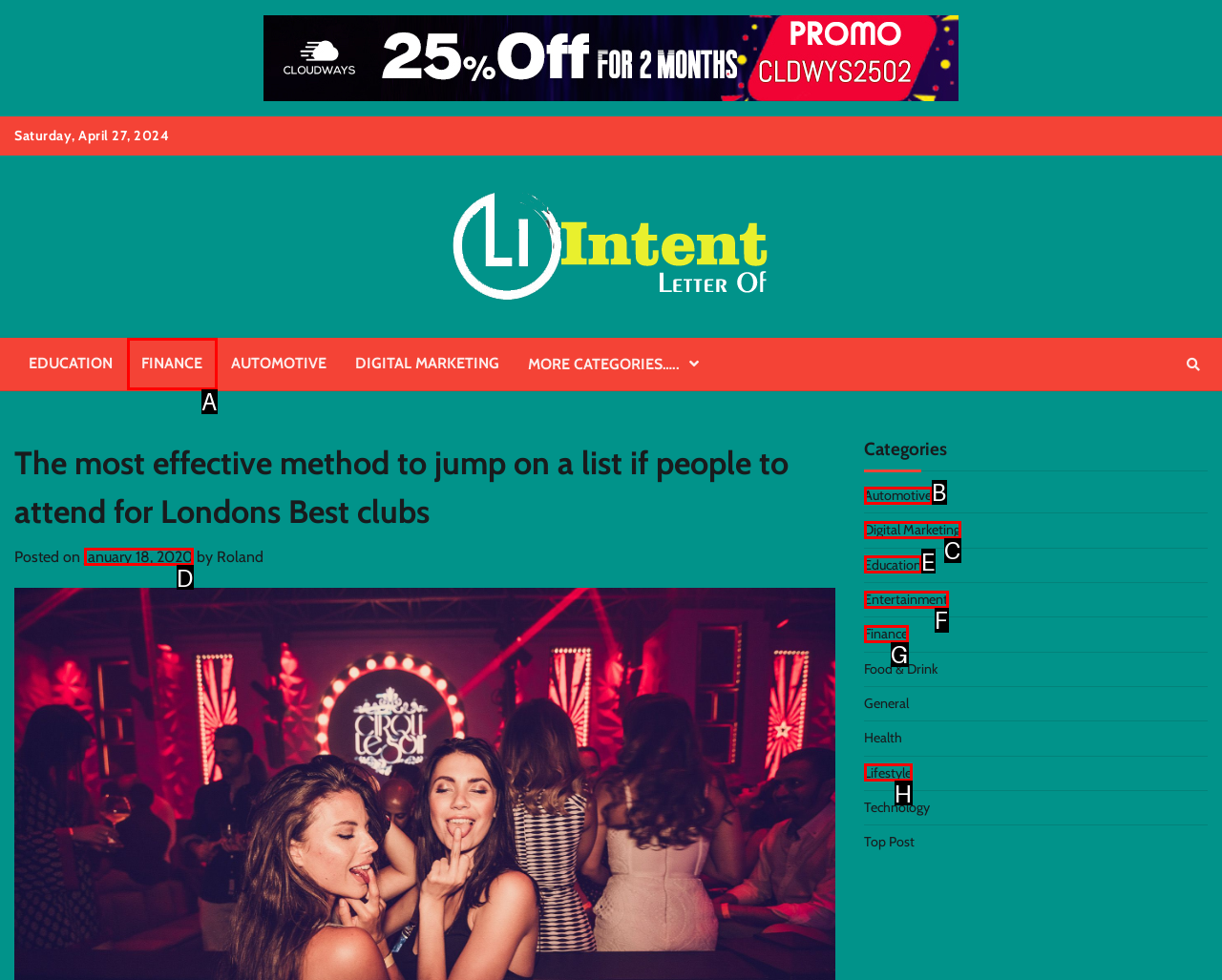From the given options, indicate the letter that corresponds to the action needed to complete this task: Read the article posted on January 18, 2020. Respond with only the letter.

D